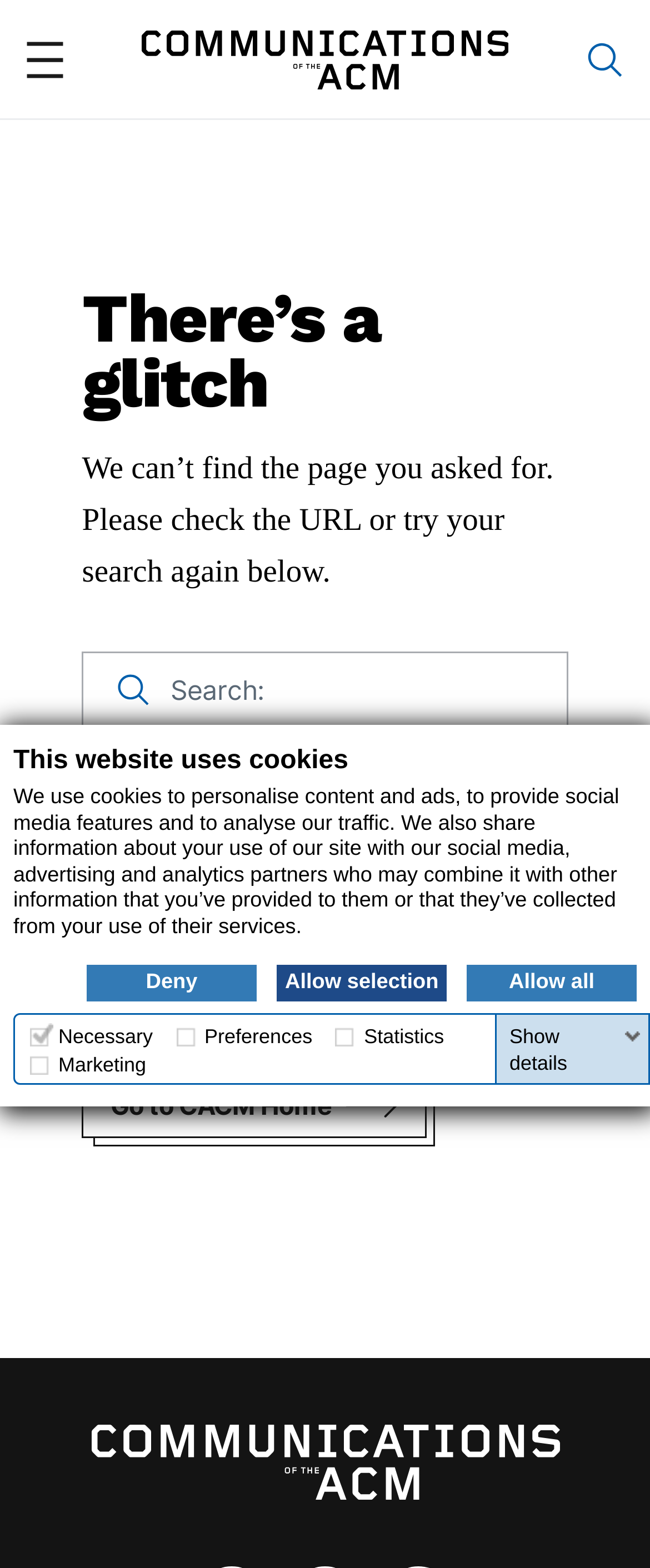Determine the bounding box coordinates of the clickable region to execute the instruction: "Search the ACM Digital Library". The coordinates should be four float numbers between 0 and 1, denoted as [left, top, right, bottom].

[0.126, 0.56, 0.874, 0.613]